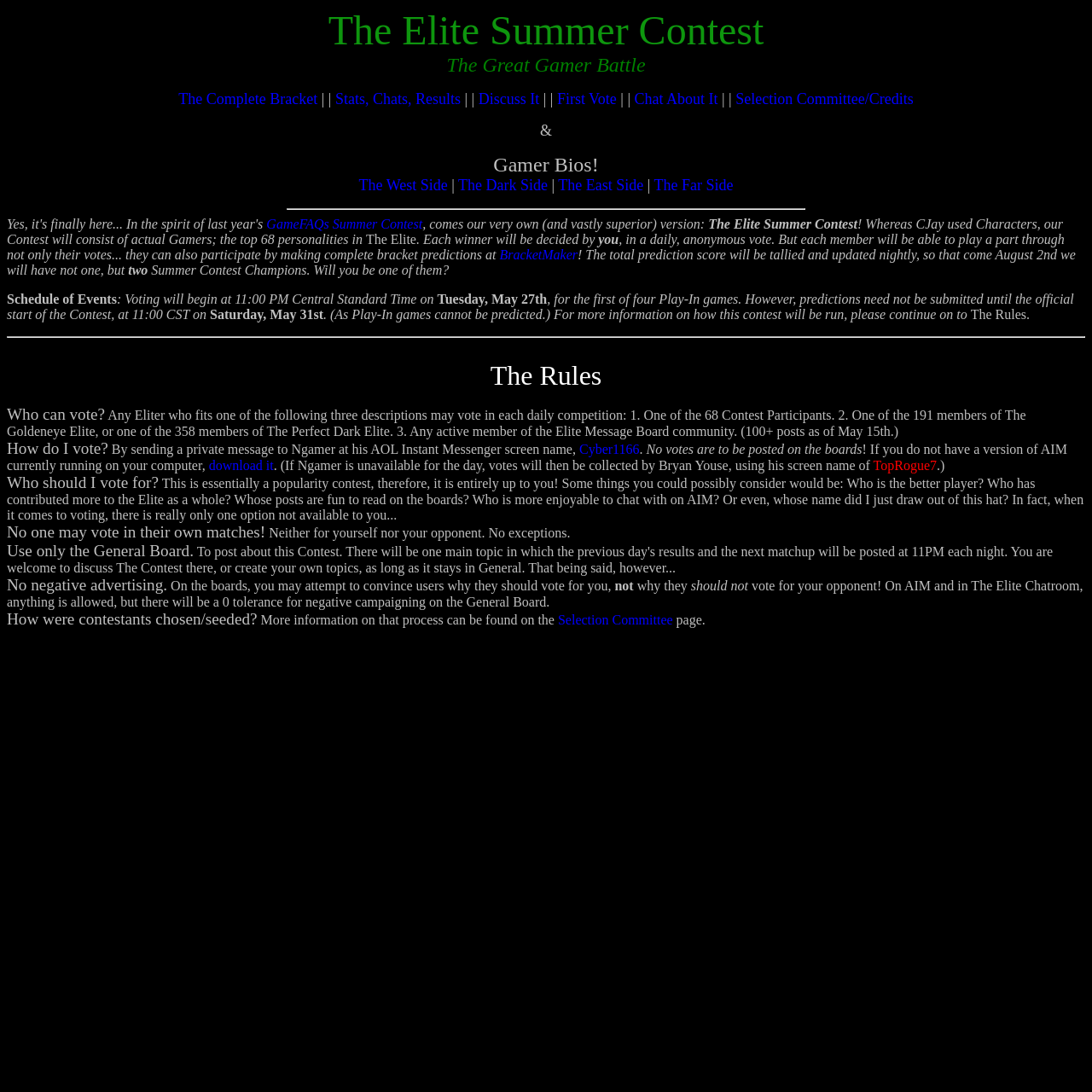Detail the various sections and features present on the webpage.

The webpage is about the "2003: The Elite Summer Contest" and "The Great Gamer Battle". At the top, there are several links, including "The Complete Bracket", "Stats, Chats, Results", "Discuss It", "First Vote", and "Chat About It", which are aligned horizontally. Below these links, there is a section with the title "Gamer Bios!" and four links to different sides, namely "The West Side", "The Dark Side", "The East Side", and "The Far Side".

The main content of the webpage is divided into several sections. The first section introduces the contest, explaining that it is a version of the GameFAQs Summer Contest, but with actual gamers instead of characters. The contest will consist of 68 personalities, and each winner will be decided by daily, anonymous votes. The section also mentions that participants can make complete bracket predictions using "BracketMaker".

The next section is about the schedule of events, stating that voting will begin on May 27th and predictions need not be submitted until May 31st. There is also a link to "The Rules" for more information on how the contest will be run.

Below this section, there is a horizontal separator, followed by a section explaining who can vote, how to vote, and what to consider when voting. Voting is open to Eliter participants, members of The Goldeneye Elite or The Perfect Dark Elite, and active members of the Elite Message Board community. Votes can be submitted through private messages to Ngamer or Bryan Youse on AOL Instant Messenger.

The webpage also outlines rules for voting, including no negative advertising on the boards and no voting for oneself or one's opponent. Additionally, there is a section explaining how contestants were chosen and seeded, with a link to the "Selection Committee" page for more information.

Throughout the webpage, there are various static texts and links providing more information about the contest, its rules, and its participants.